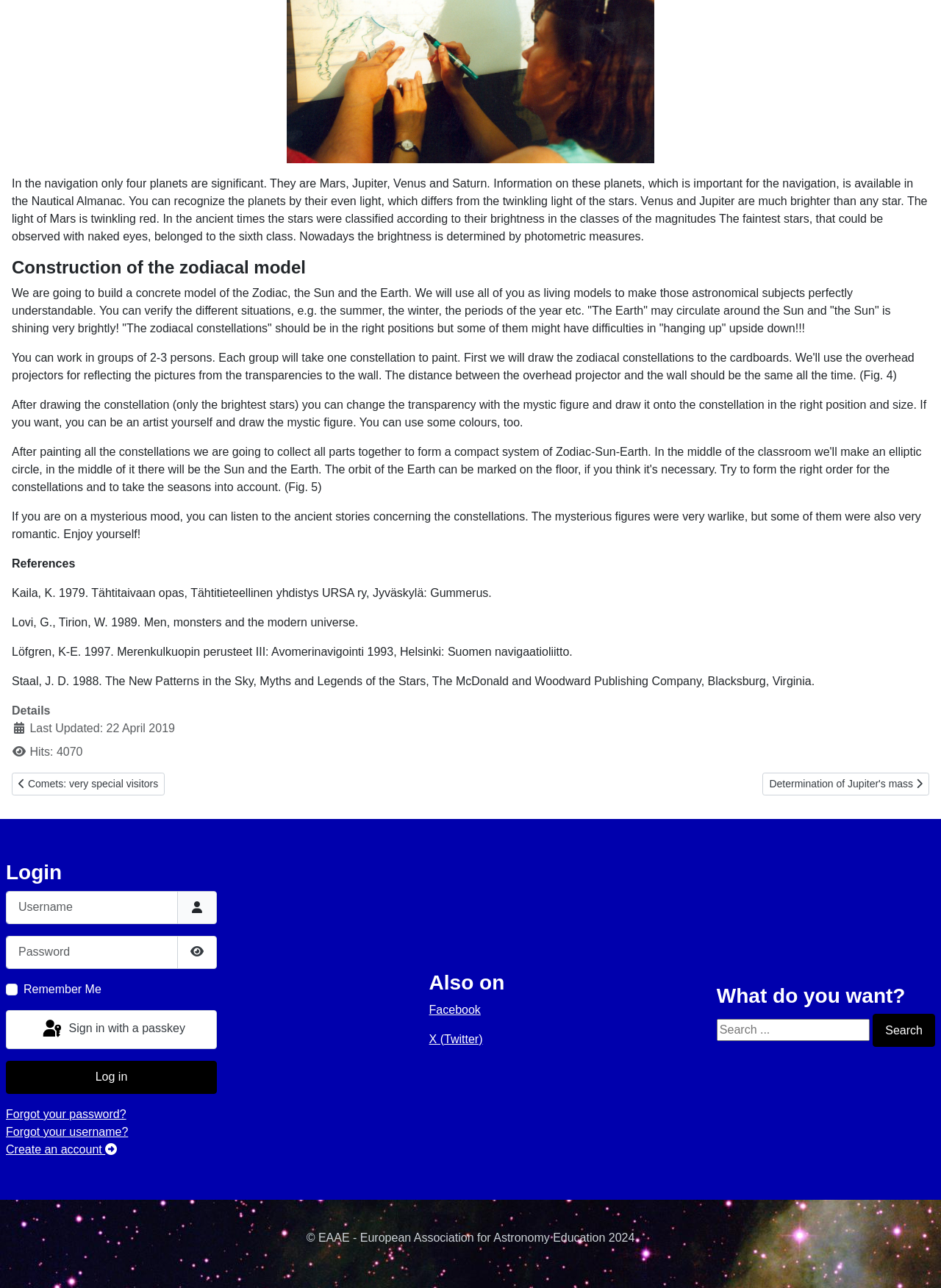What is the purpose of the search box?
Using the image as a reference, deliver a detailed and thorough answer to the question.

The search box, located in the heading element with ID 51, allows users to search for specific content. The search box is accompanied by a StaticText element with ID 238, which provides a hint to search, and a button element with ID 155, which submits the search query.